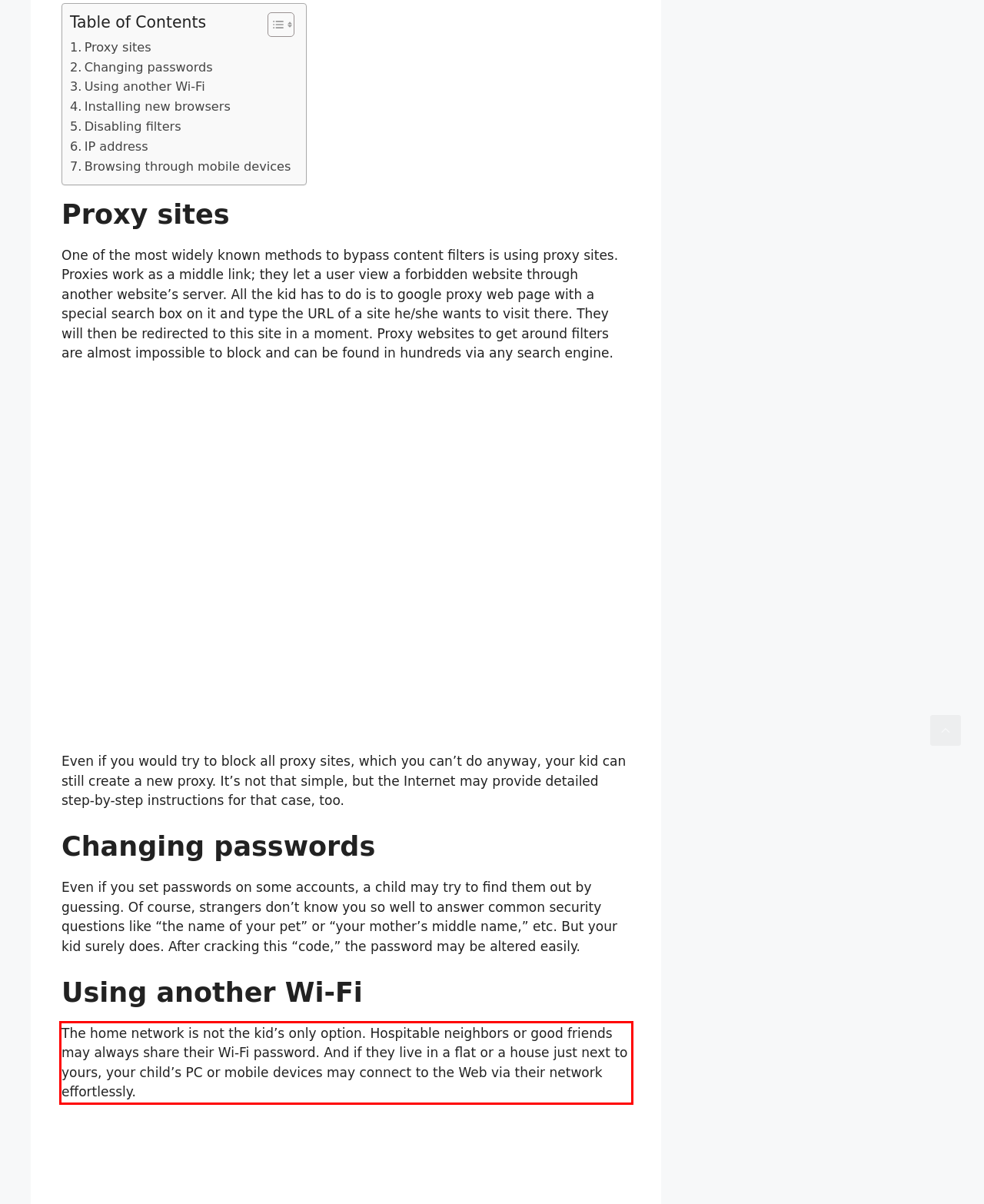Given a screenshot of a webpage containing a red rectangle bounding box, extract and provide the text content found within the red bounding box.

The home network is not the kid’s only option. Hospitable neighbors or good friends may always share their Wi-Fi password. And if they live in a flat or a house just next to yours, your child’s PC or mobile devices may connect to the Web via their network effortlessly.